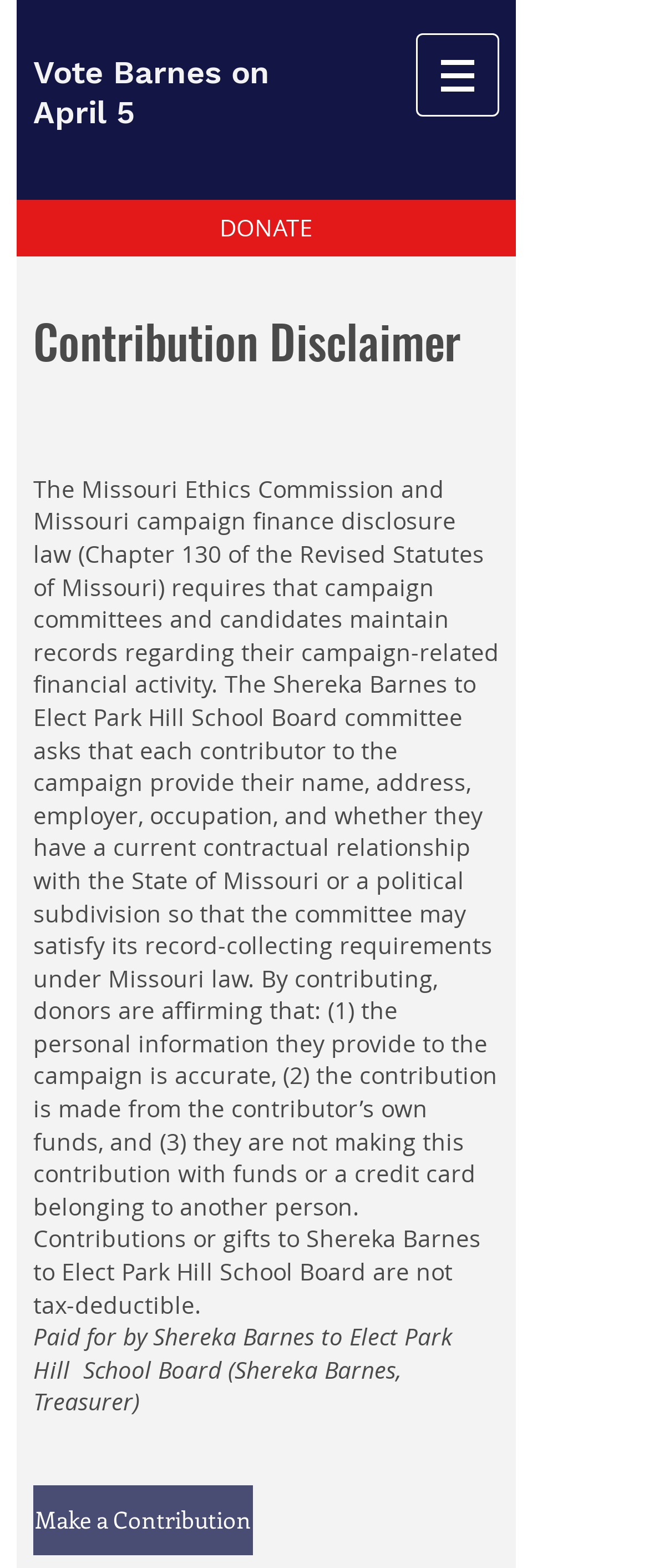Answer the question briefly using a single word or phrase: 
What is the purpose of this webpage?

Contribution disclaimer